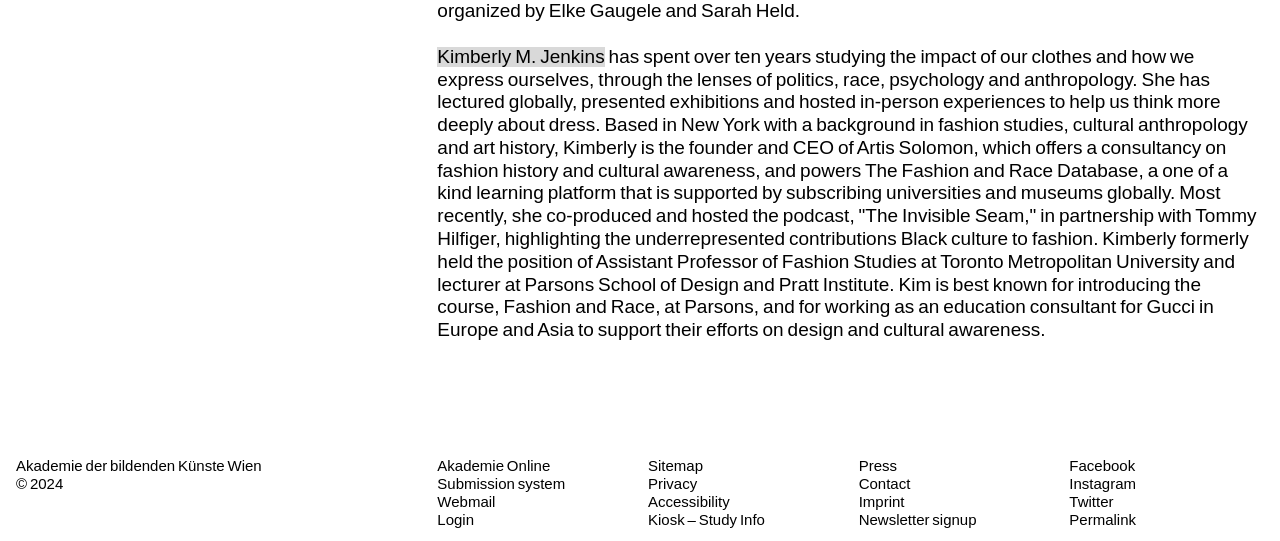Please identify the bounding box coordinates of the clickable region that I should interact with to perform the following instruction: "visit Akademie der bildenden Künste Wien". The coordinates should be expressed as four float numbers between 0 and 1, i.e., [left, top, right, bottom].

[0.012, 0.845, 0.204, 0.877]